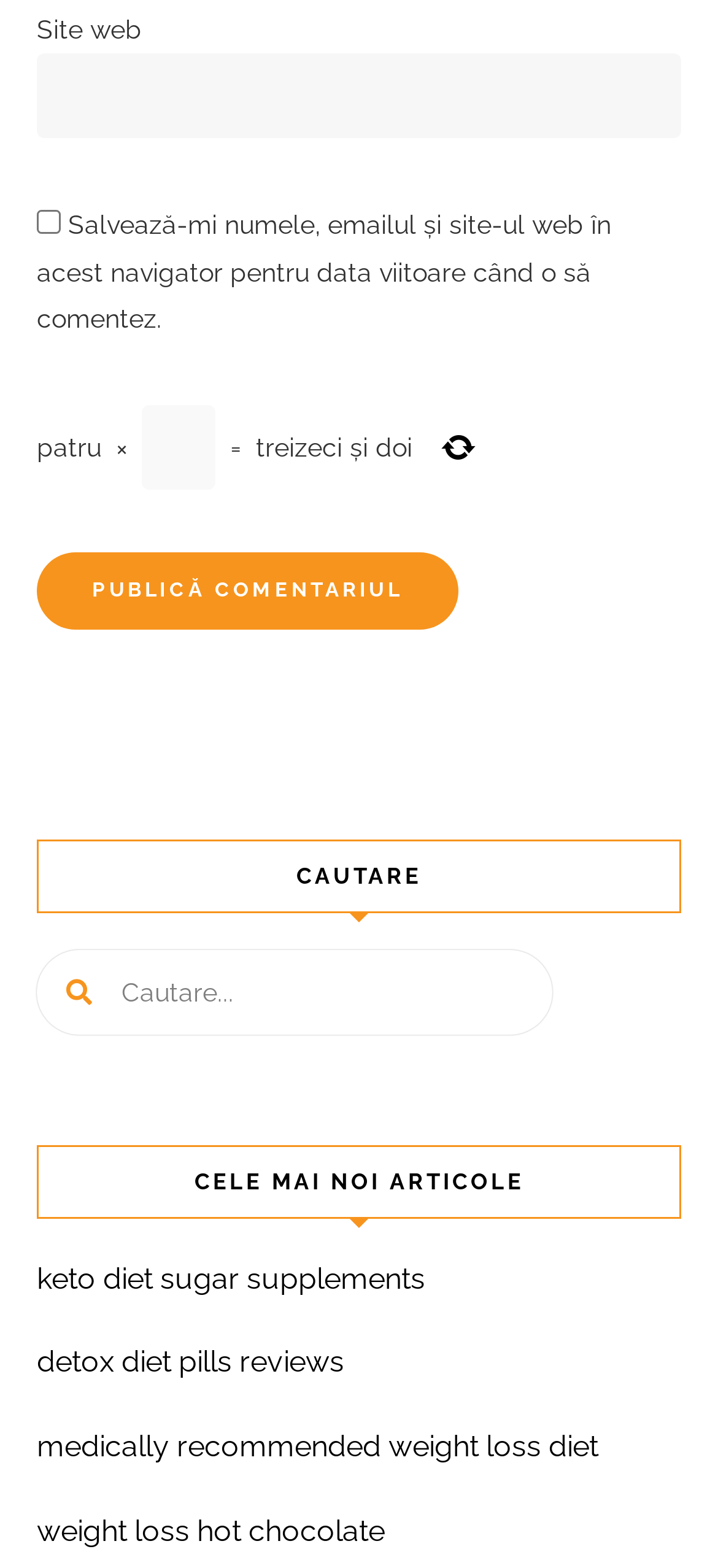Please provide the bounding box coordinates for the element that needs to be clicked to perform the instruction: "Enter website URL". The coordinates must consist of four float numbers between 0 and 1, formatted as [left, top, right, bottom].

[0.051, 0.034, 0.949, 0.088]